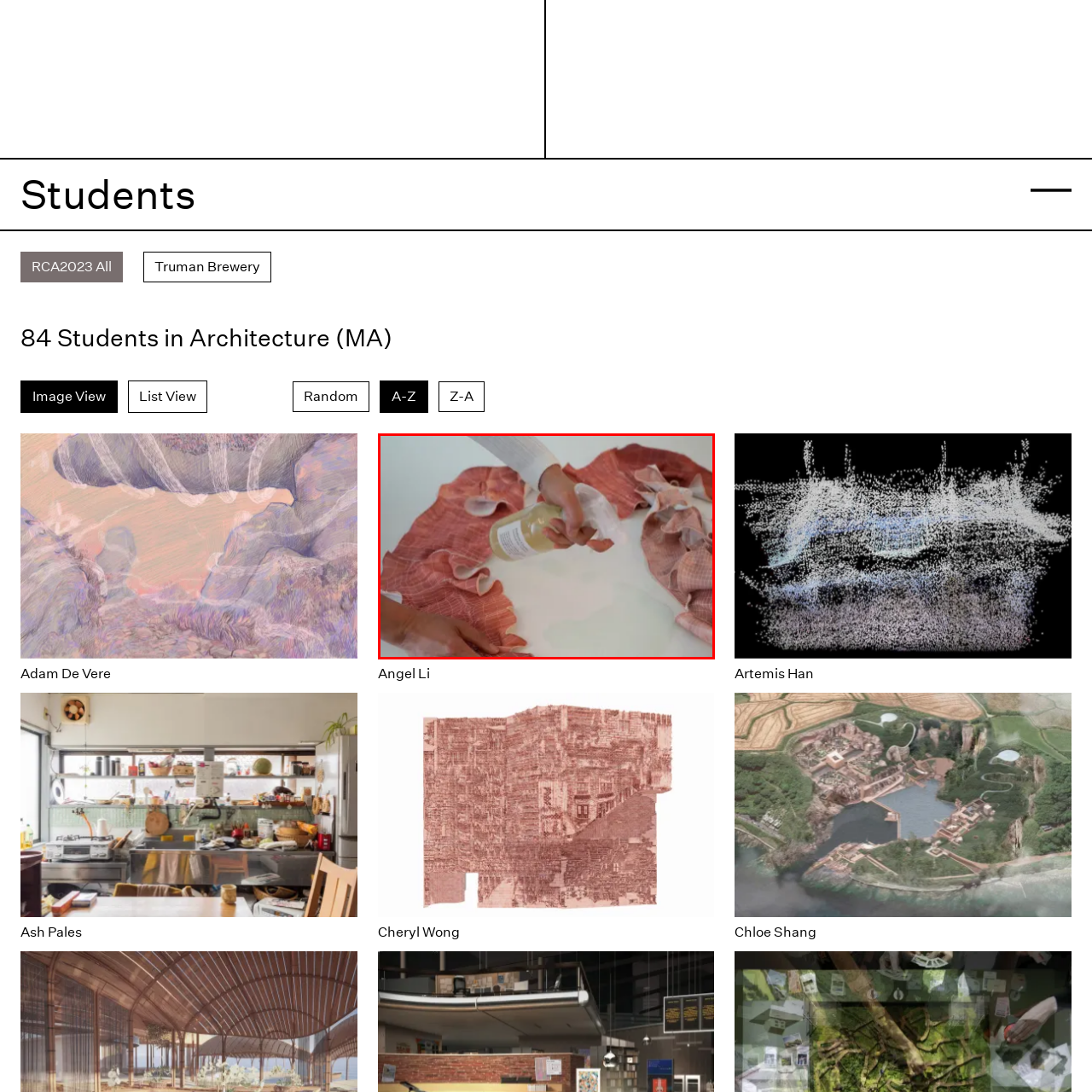Look closely at the image within the red bounding box, What is the dominant color of the fabric? Respond with a single word or short phrase.

pink